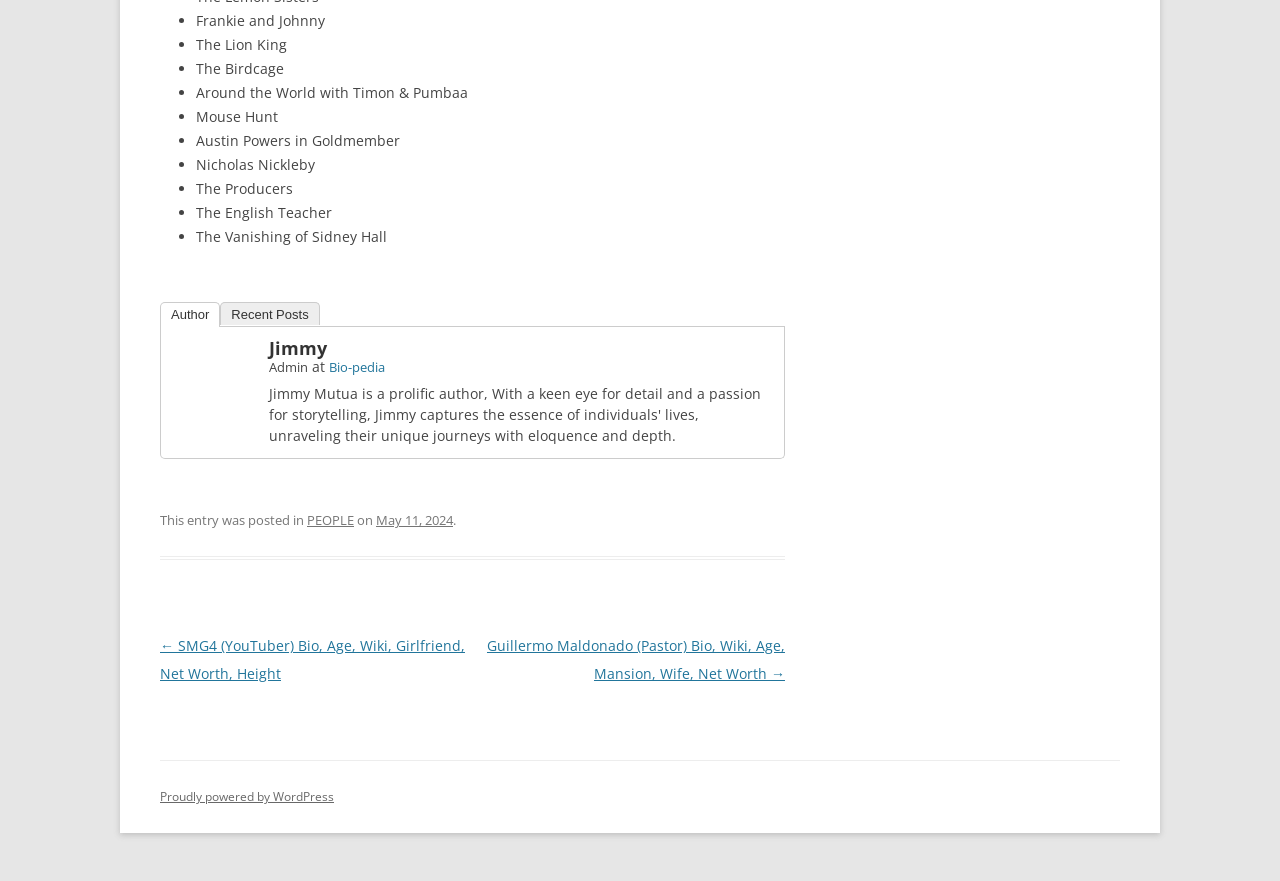Respond to the following question using a concise word or phrase: 
Who is the author of the post?

Jimmy